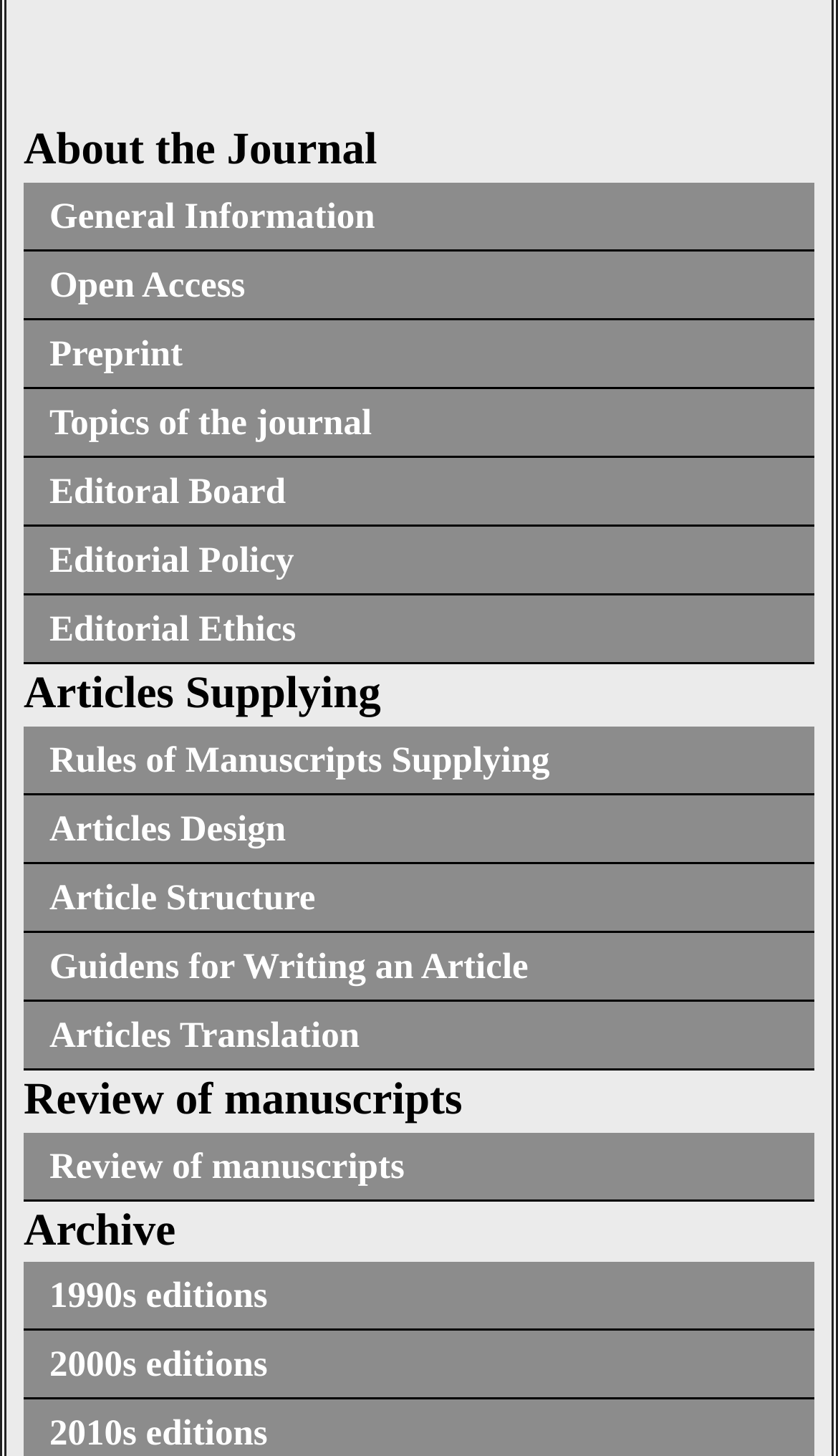Locate the bounding box coordinates of the clickable element to fulfill the following instruction: "Get guidelines for writing an article". Provide the coordinates as four float numbers between 0 and 1 in the format [left, top, right, bottom].

[0.028, 0.64, 0.972, 0.685]